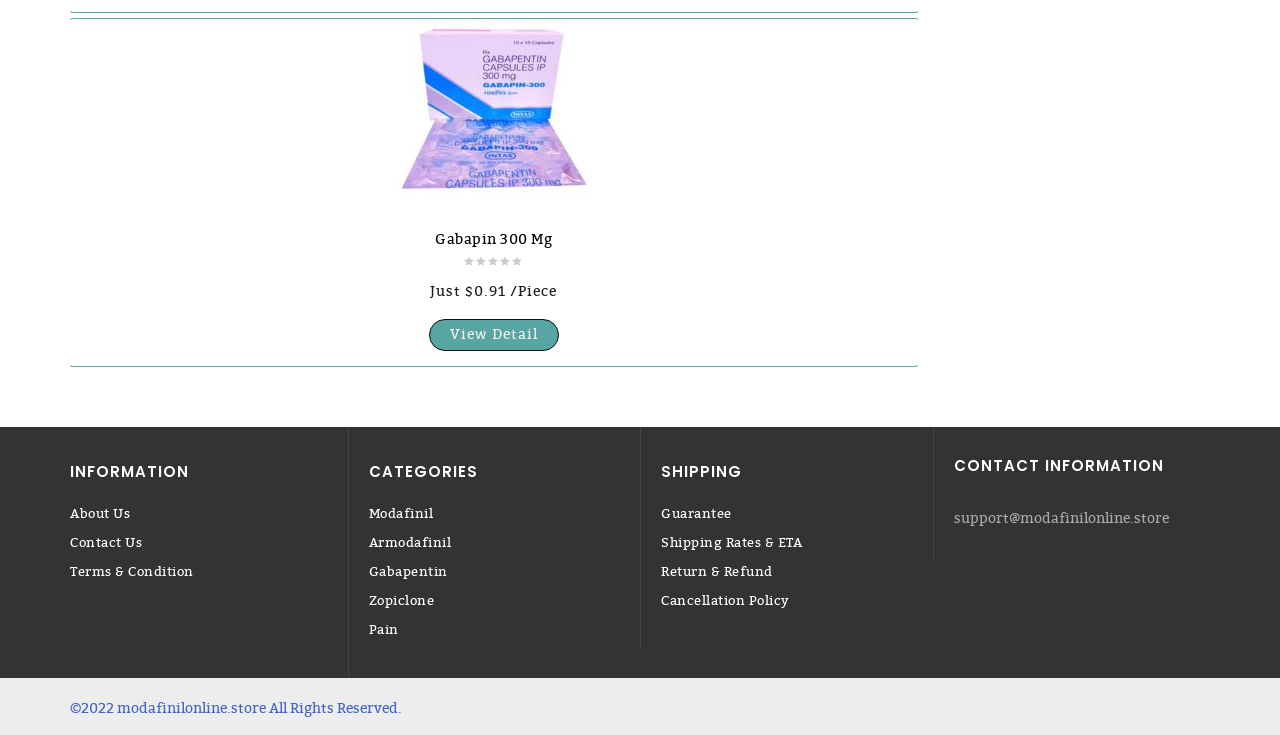Given the element description "Terms & Condition" in the screenshot, predict the bounding box coordinates of that UI element.

[0.055, 0.765, 0.151, 0.798]